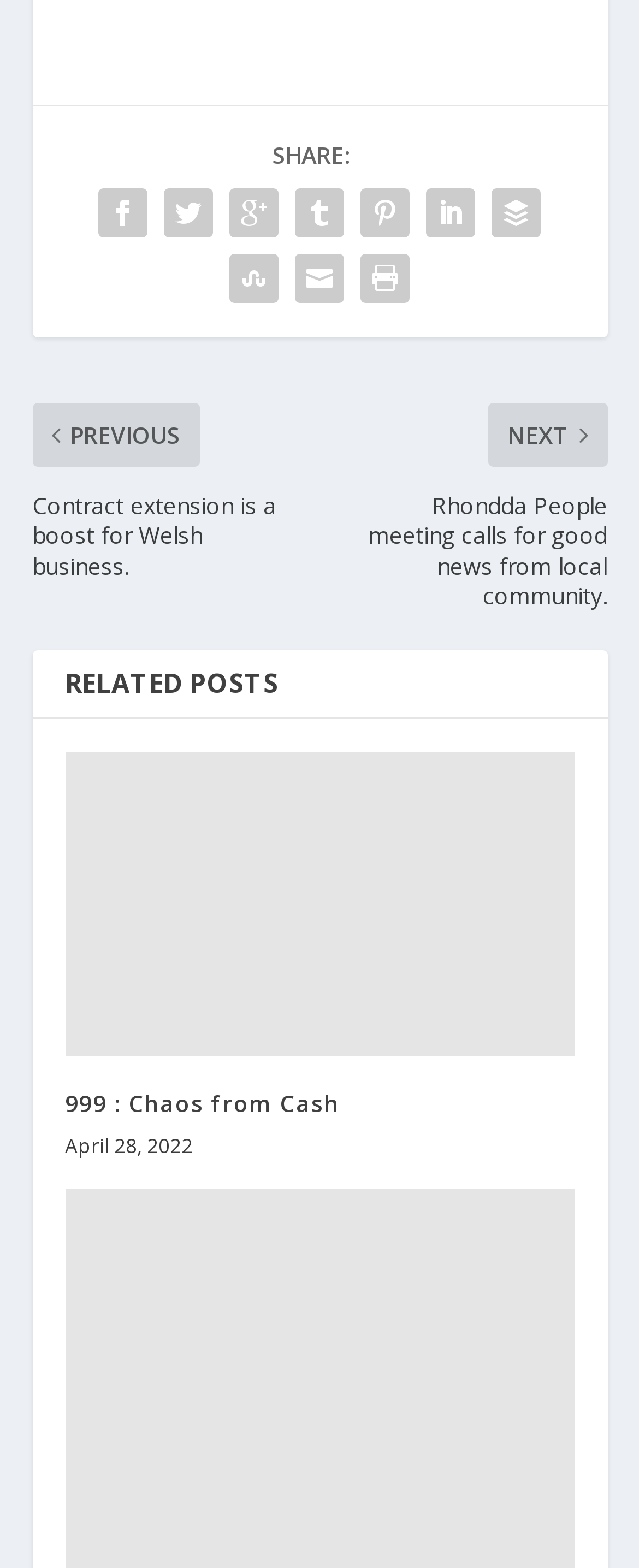When was the first related post published?
Analyze the image and provide a thorough answer to the question.

I found a StaticText element with the text 'April 28, 2022' below the title of the first related post, which indicates the publication date.